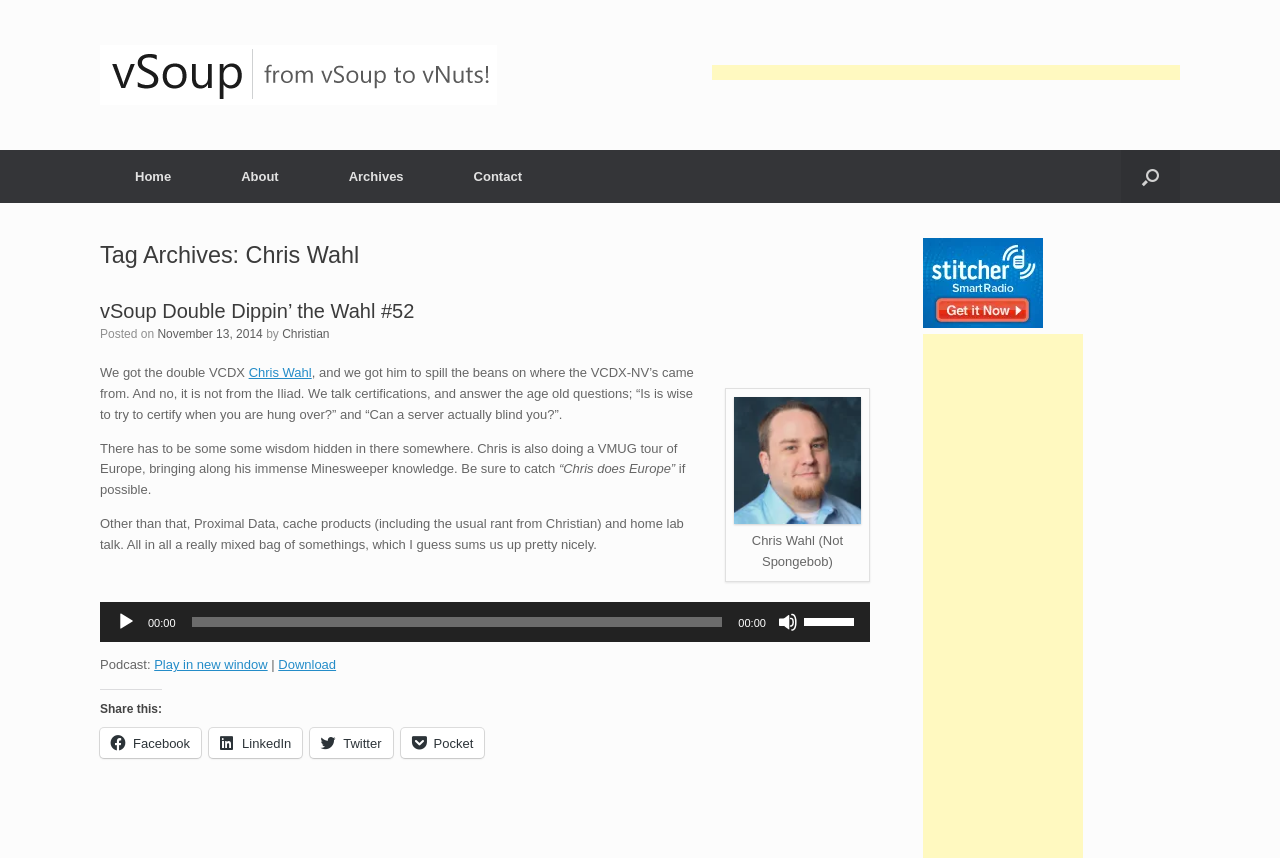Identify the bounding box coordinates of the area you need to click to perform the following instruction: "Go to Home page".

[0.078, 0.175, 0.161, 0.237]